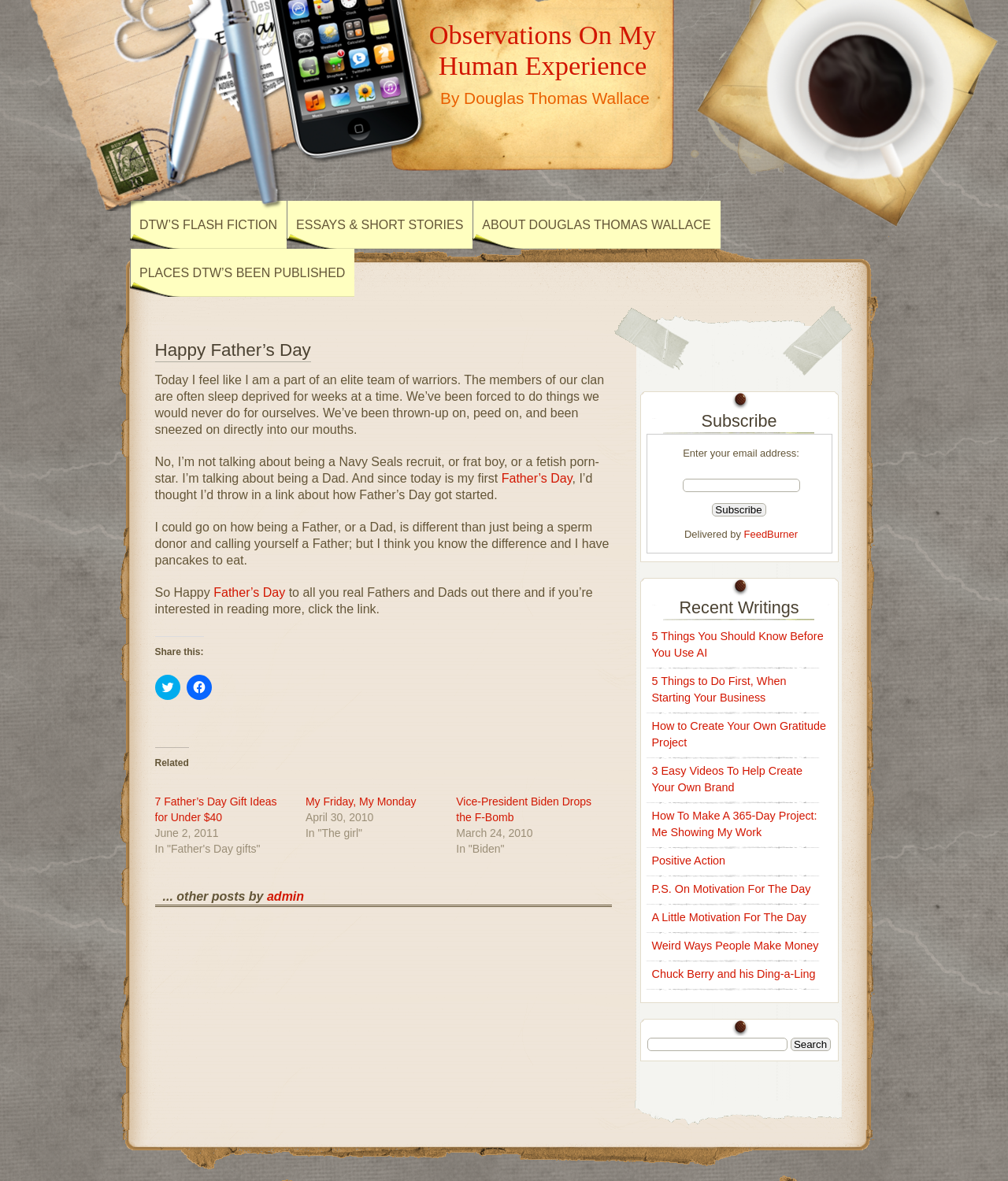Extract the primary headline from the webpage and present its text.

Happy Father’s Day